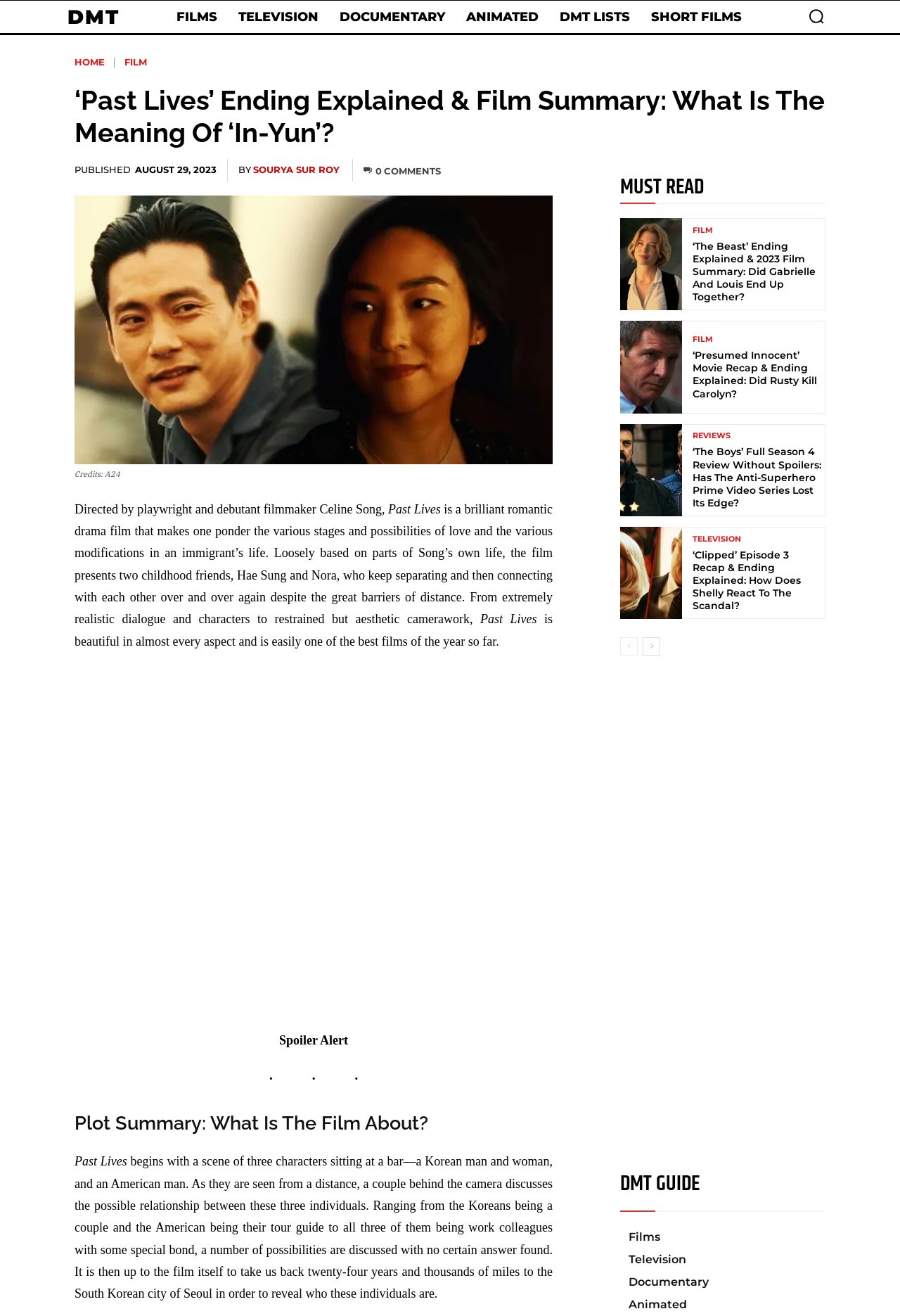Could you indicate the bounding box coordinates of the region to click in order to complete this instruction: "Click on FILMS".

[0.188, 0.0, 0.249, 0.026]